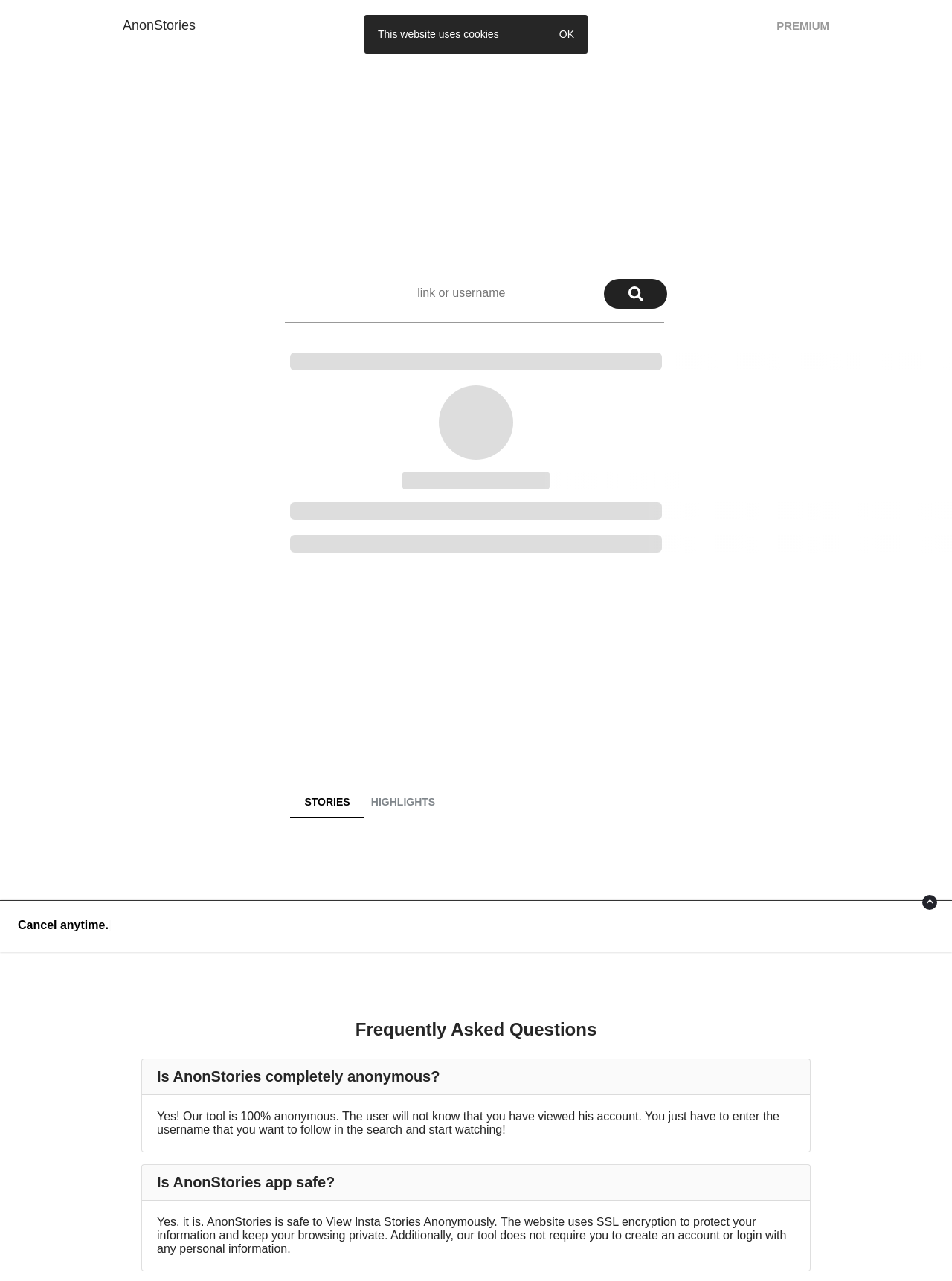Can you give a comprehensive explanation to the question given the content of the image?
How much does the premium subscription cost?

The webpage has a link that says 'Subscribe $4.99/month', which suggests that the premium subscription costs $4.99 per month. This is likely a recurring payment that provides access to the exclusive features of the premium version.